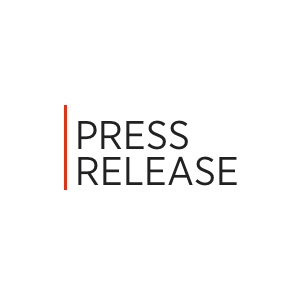Craft a thorough explanation of what is depicted in the image.

The image features a clean and modern design with the bold text "PRESS RELEASE" prominently displayed. Accompanied by a minimalist aesthetic, the layout is designed to grab attention, likely intended for informational or promotional purposes related to the themes discussed during the Netroots Nation conference, where important climate change discussions and advocacy efforts were highlighted. This press release serves as a vehicle for conveying significant statements and actions taken by grassroots organizations, urging the Democratic National Committee to address the pressing issues of climate change more directly.